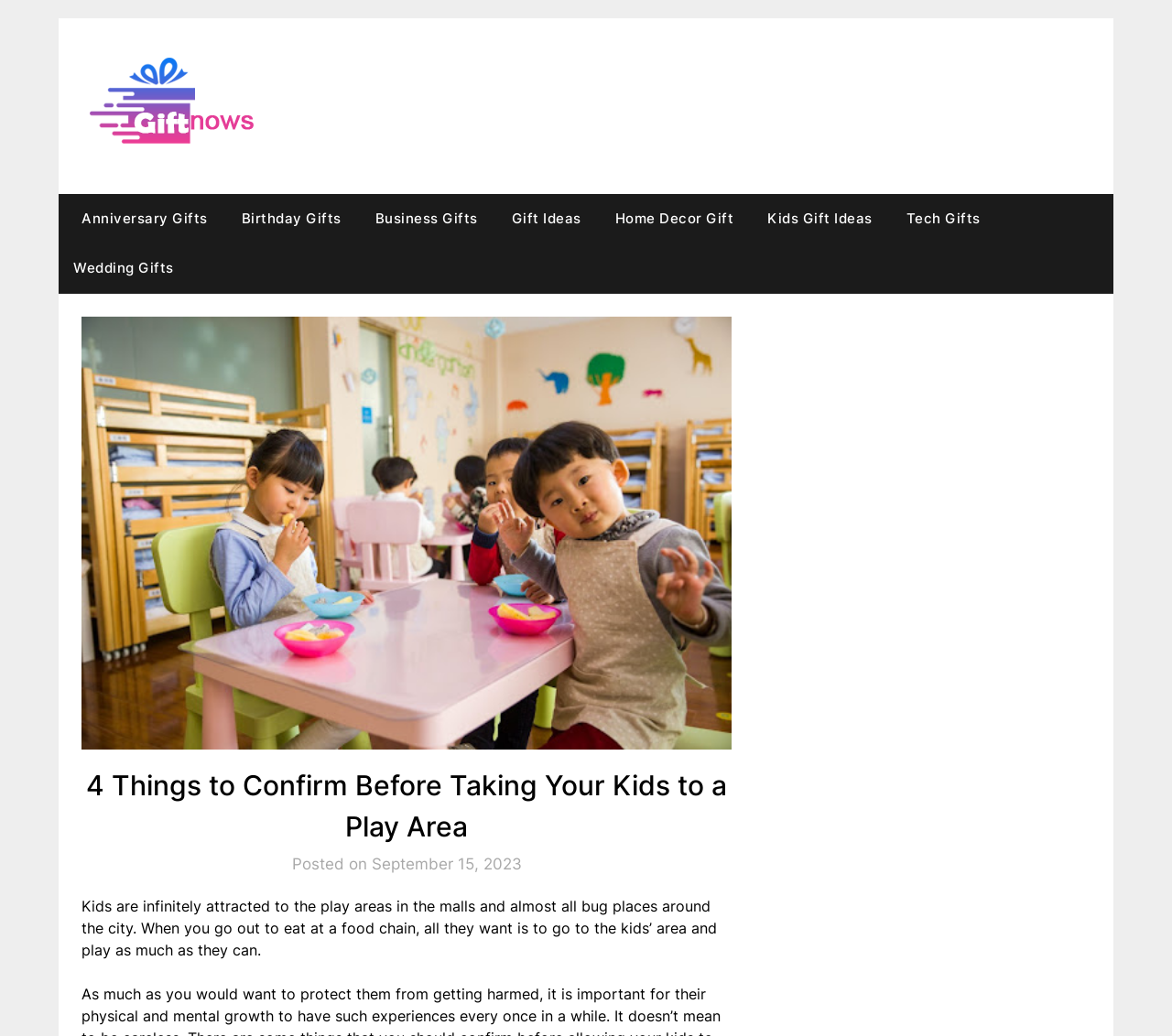When was the article posted?
Give a detailed explanation using the information visible in the image.

I found the posting date of the article by looking at the StaticText element that says 'Posted on September 15, 2023'.